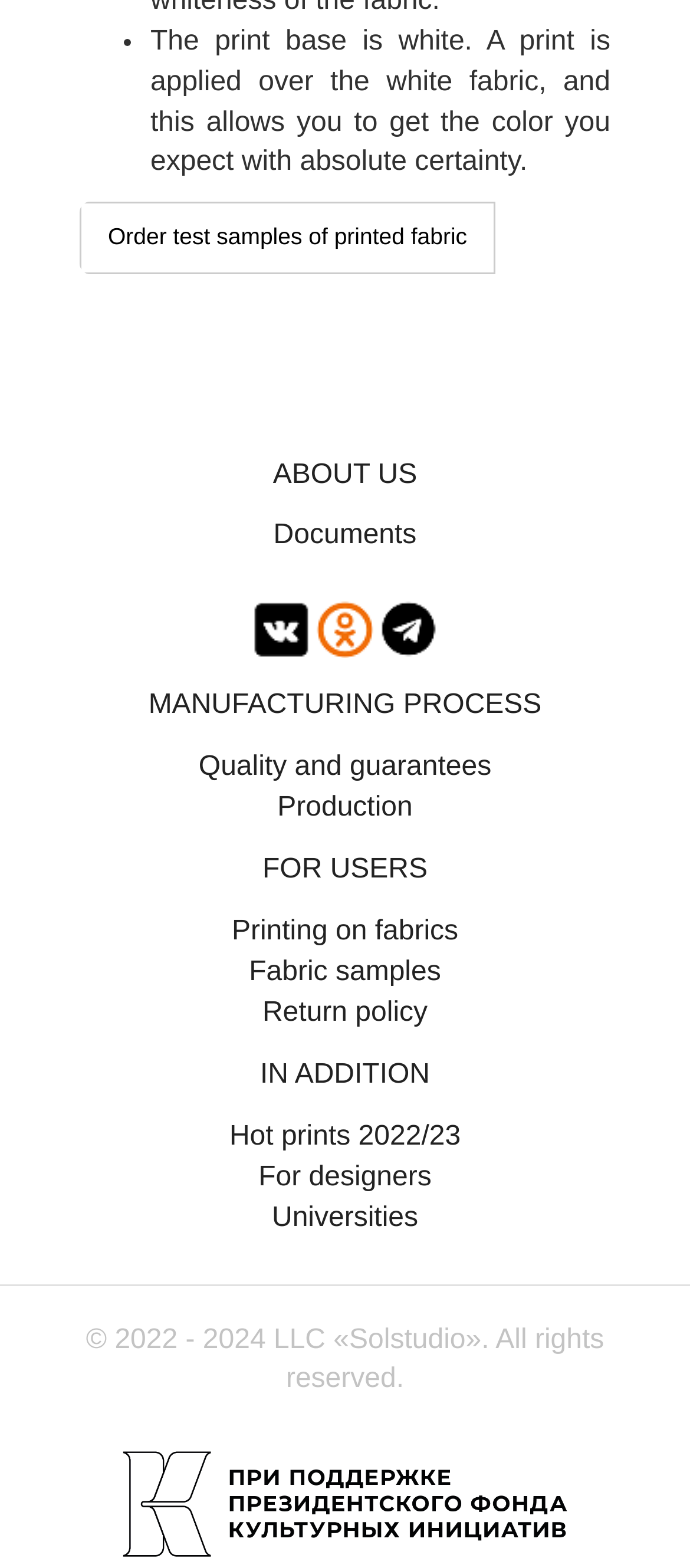What is the last link under the 'IN ADDITION' heading?
Based on the visual, give a brief answer using one word or a short phrase.

Universities